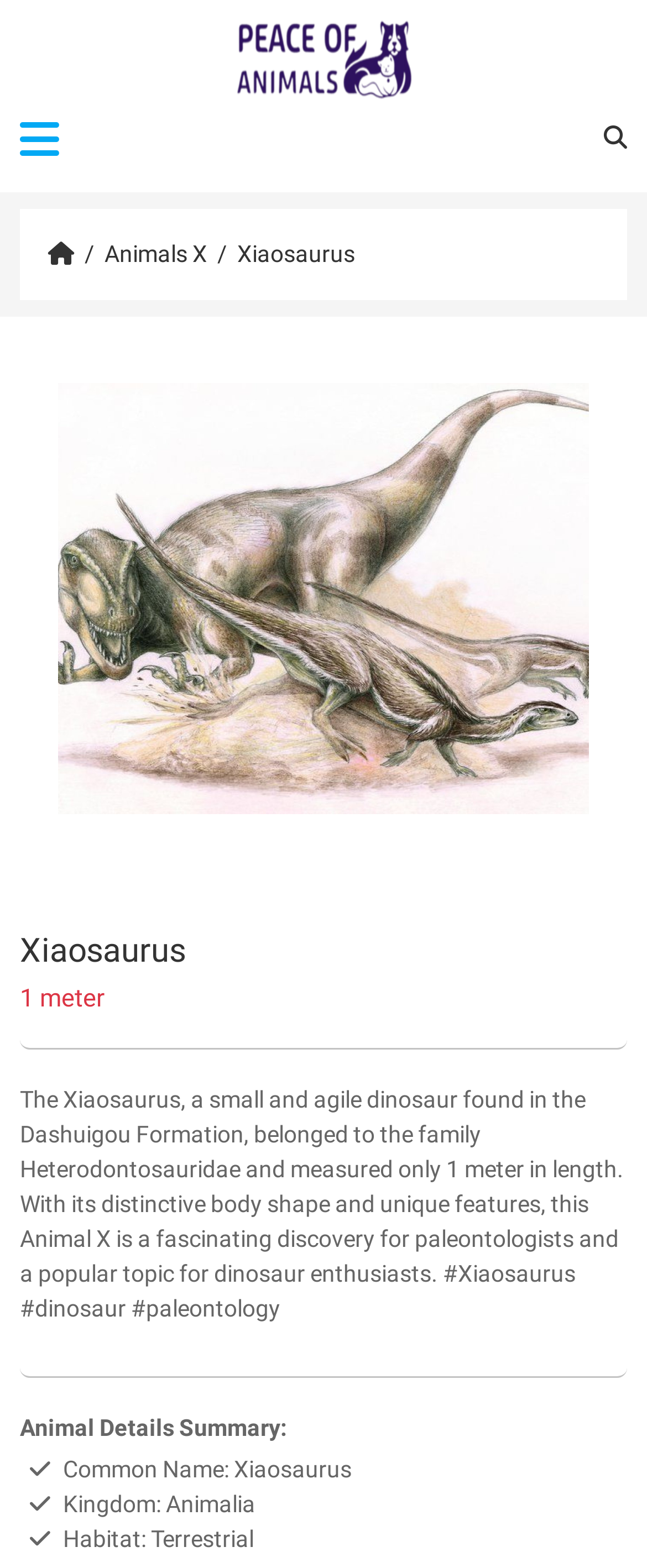Identify the bounding box coordinates for the UI element described as follows: "Animals X". Ensure the coordinates are four float numbers between 0 and 1, formatted as [left, top, right, bottom].

[0.162, 0.153, 0.321, 0.17]